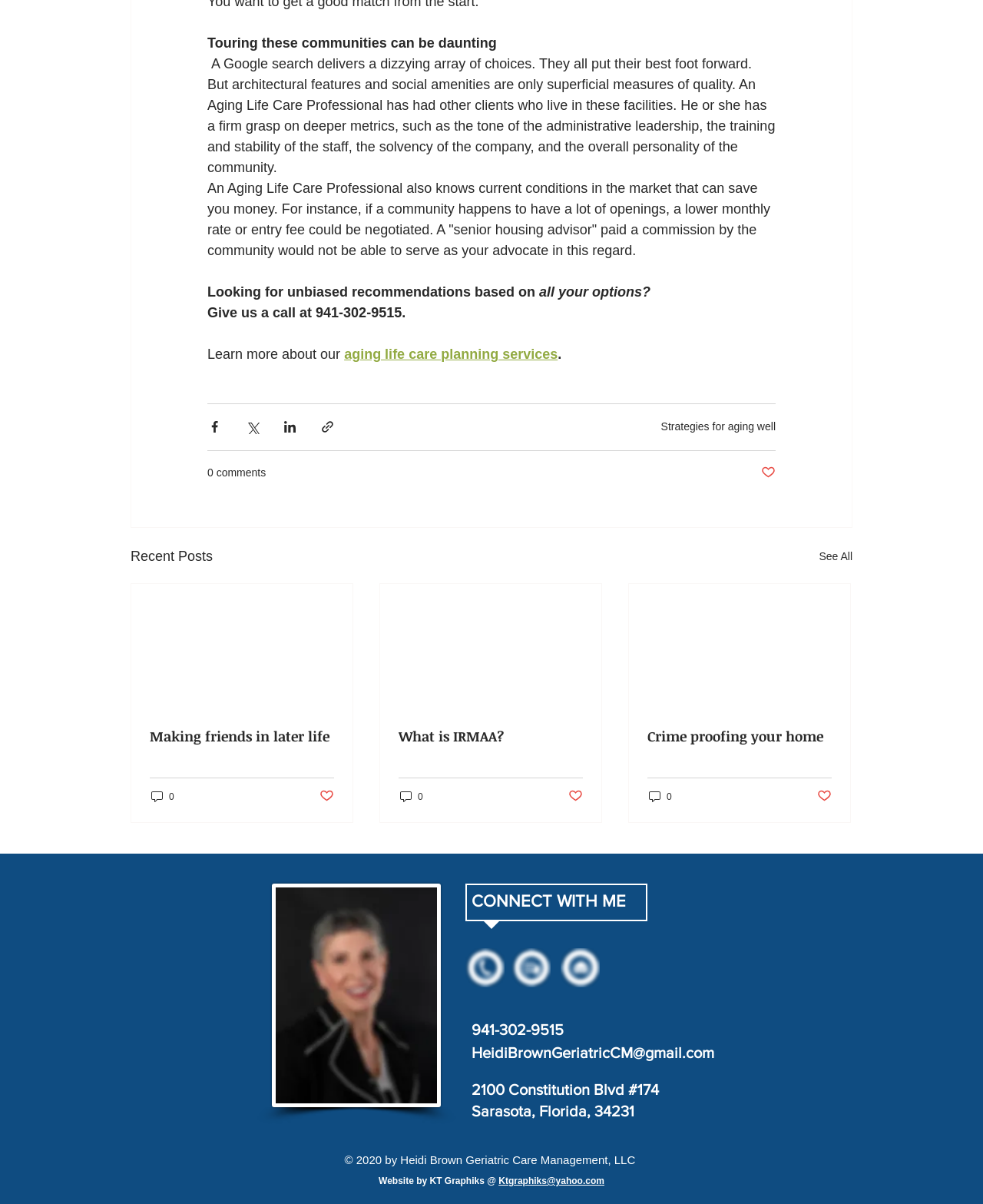What is the topic of the first article under 'Recent Posts'?
Offer a detailed and exhaustive answer to the question.

The topic of the first article under 'Recent Posts' can be determined by reading the link text of the first article element. The link text is 'Making friends in later life'.